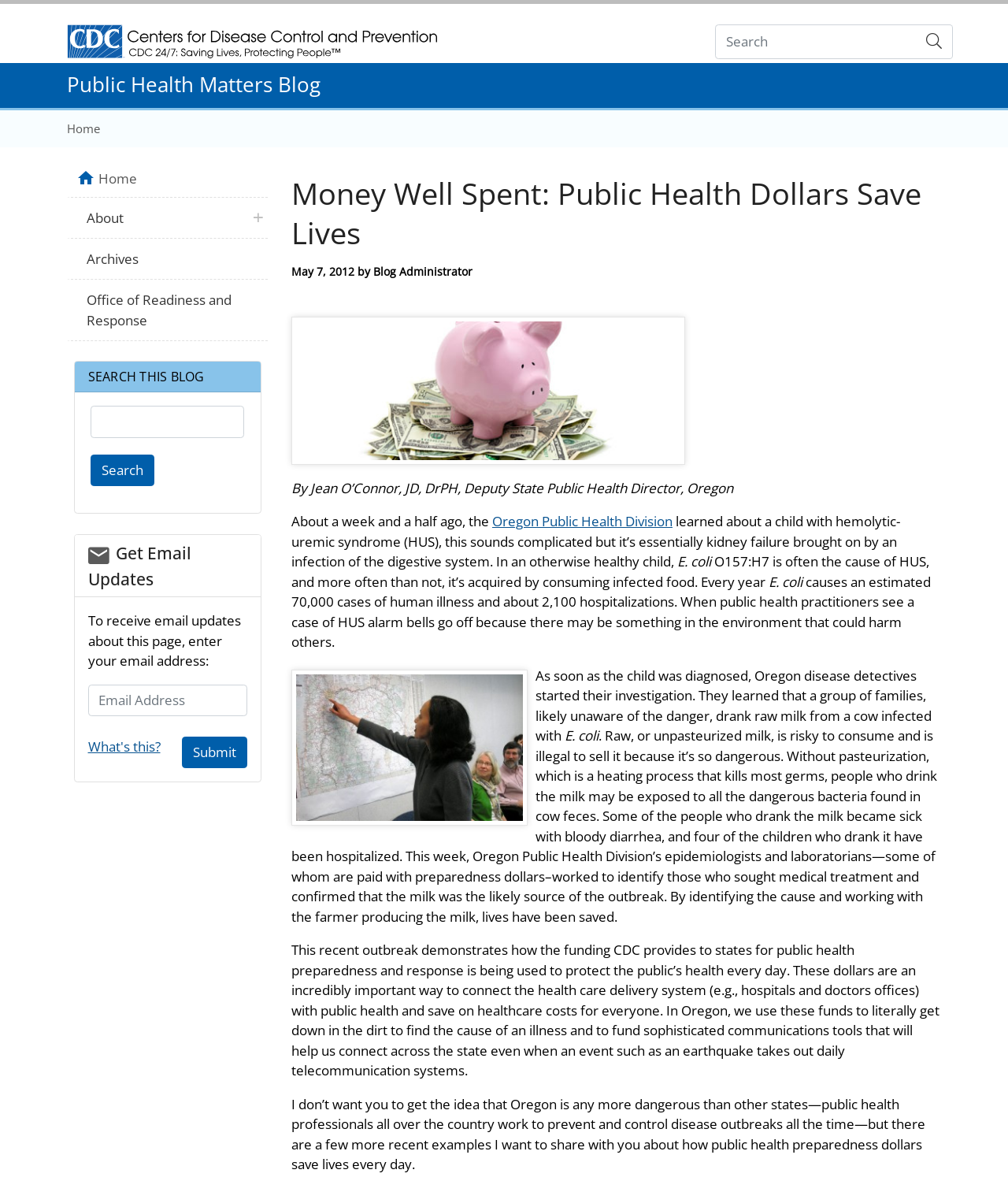Show the bounding box coordinates for the HTML element described as: "2018 (1)".

None